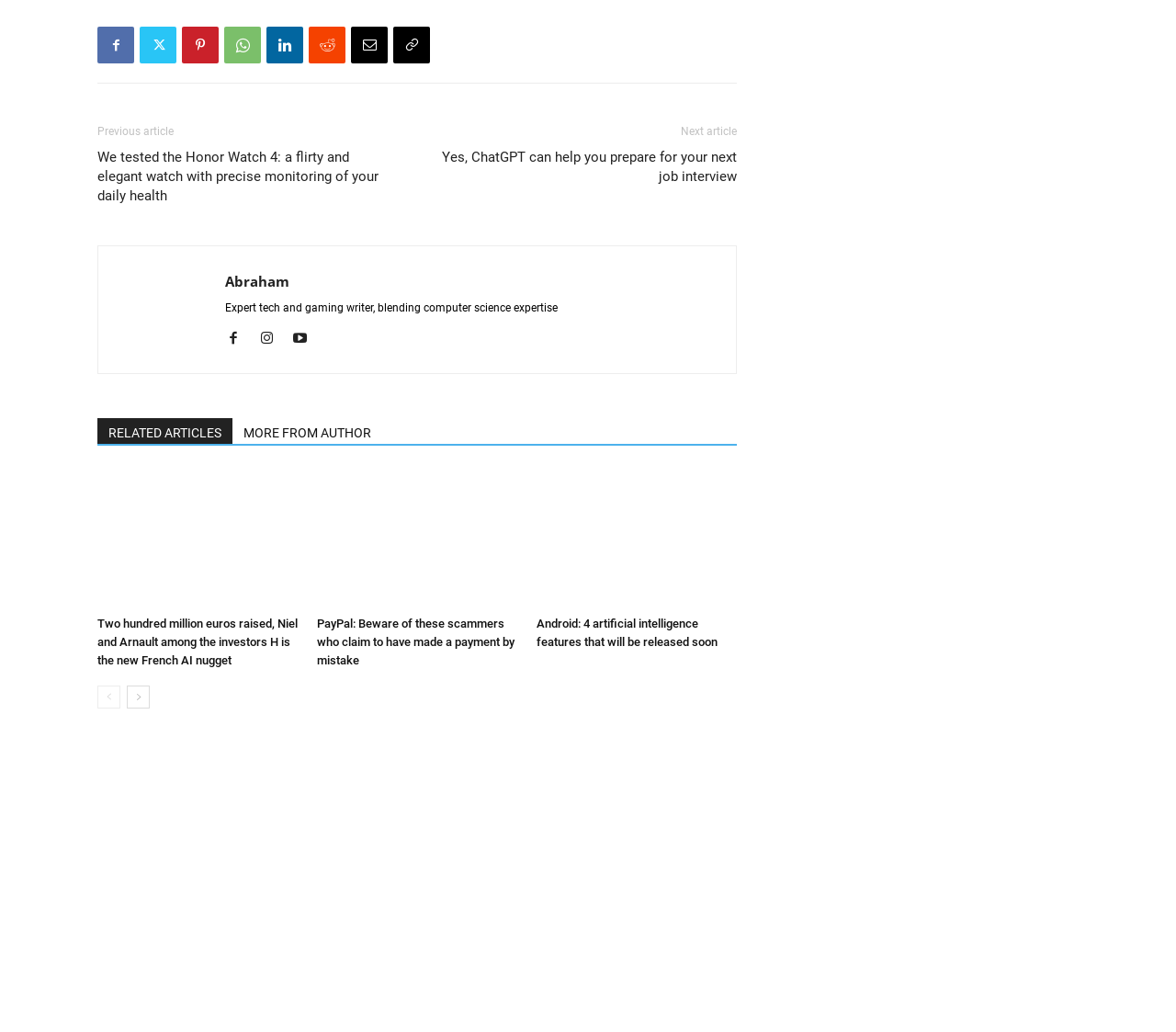Answer briefly with one word or phrase:
What is the purpose of the buttons with icons?

Social media links